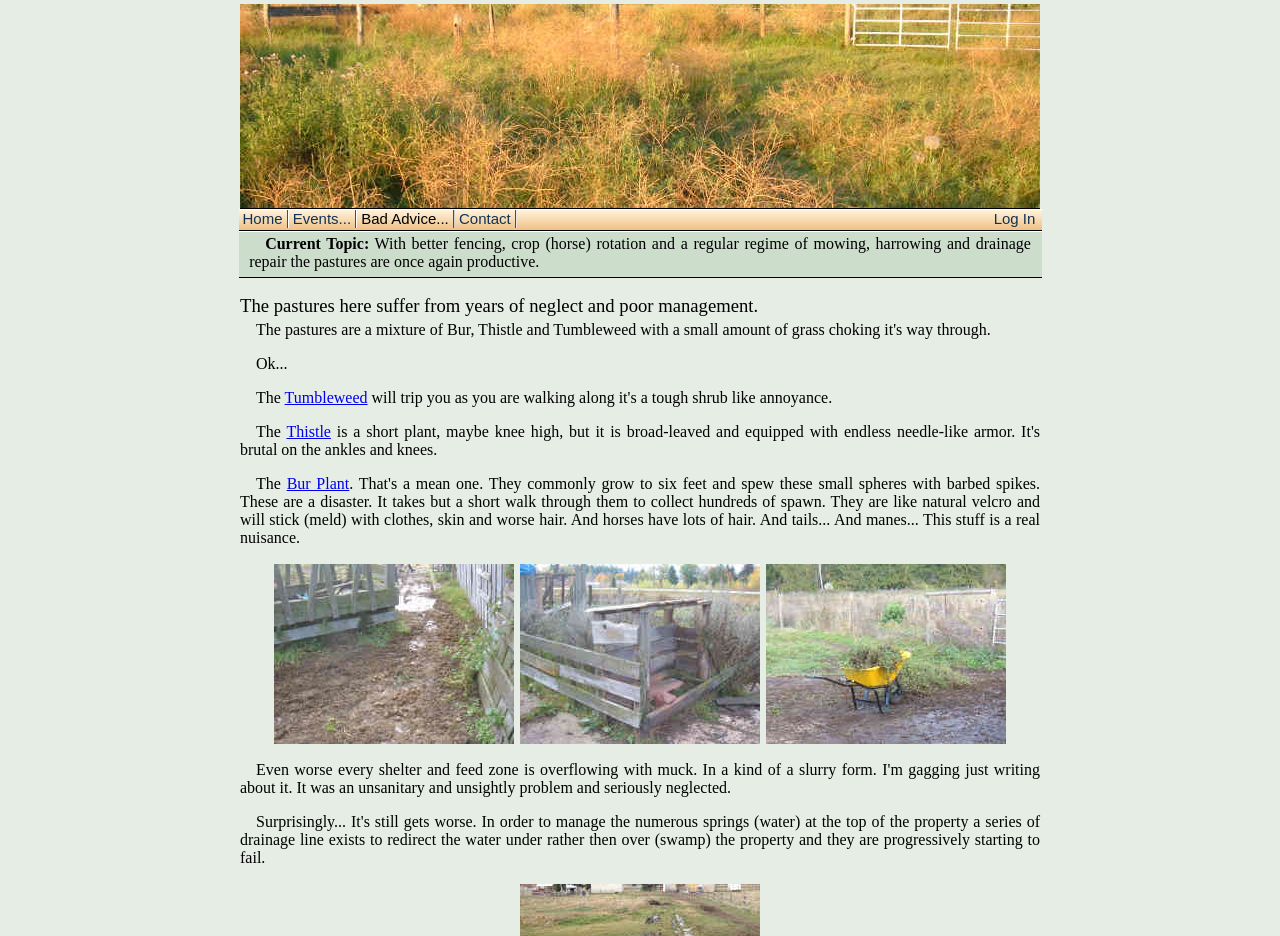Extract the bounding box coordinates for the HTML element that matches this description: "alt="Pasture failure"". The coordinates should be four float numbers between 0 and 1, i.e., [left, top, right, bottom].

[0.598, 0.688, 0.787, 0.706]